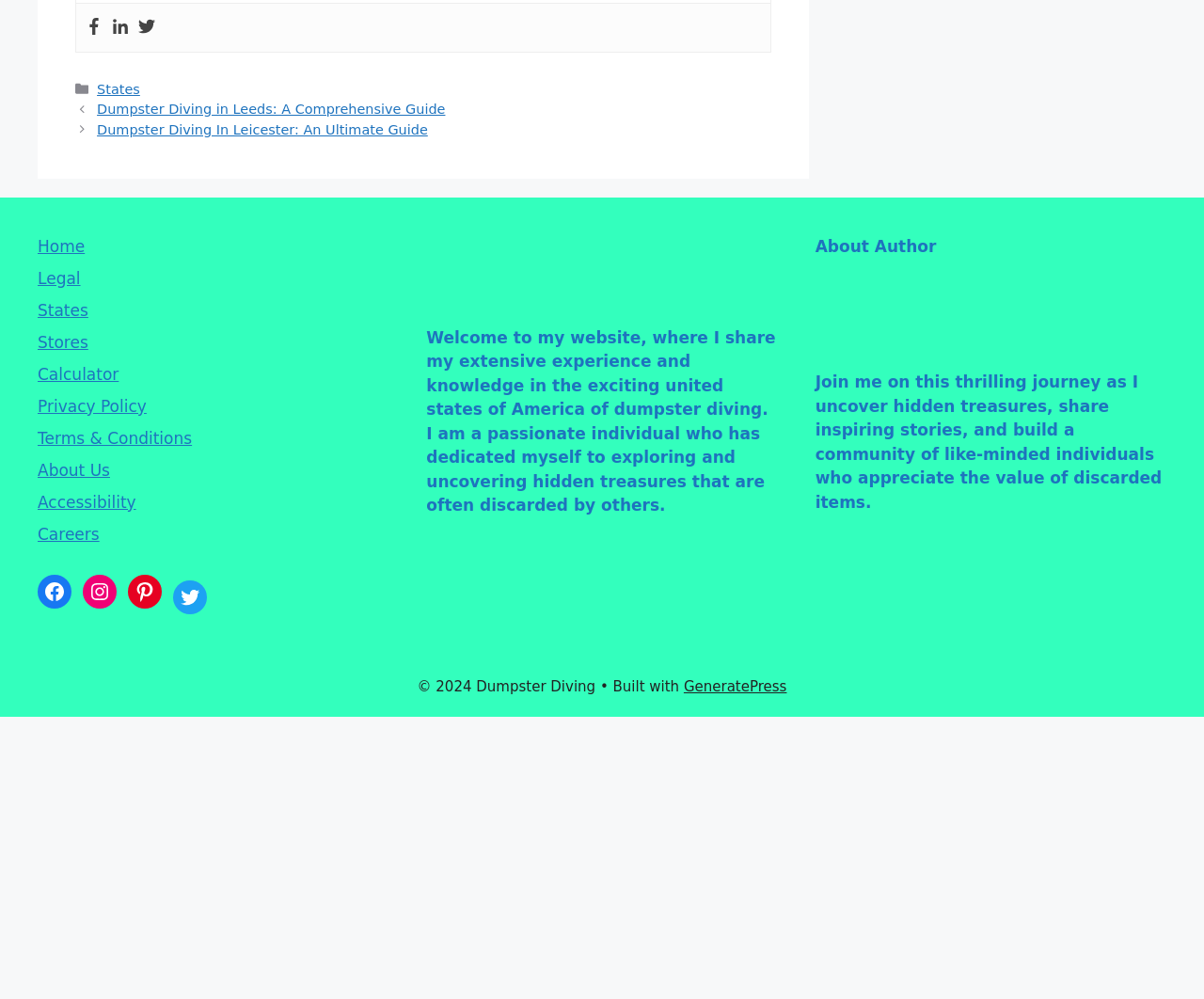What social media platforms are linked on the website?
Using the visual information, respond with a single word or phrase.

Facebook, Instagram, Twitter, Pinterest, Linkedin